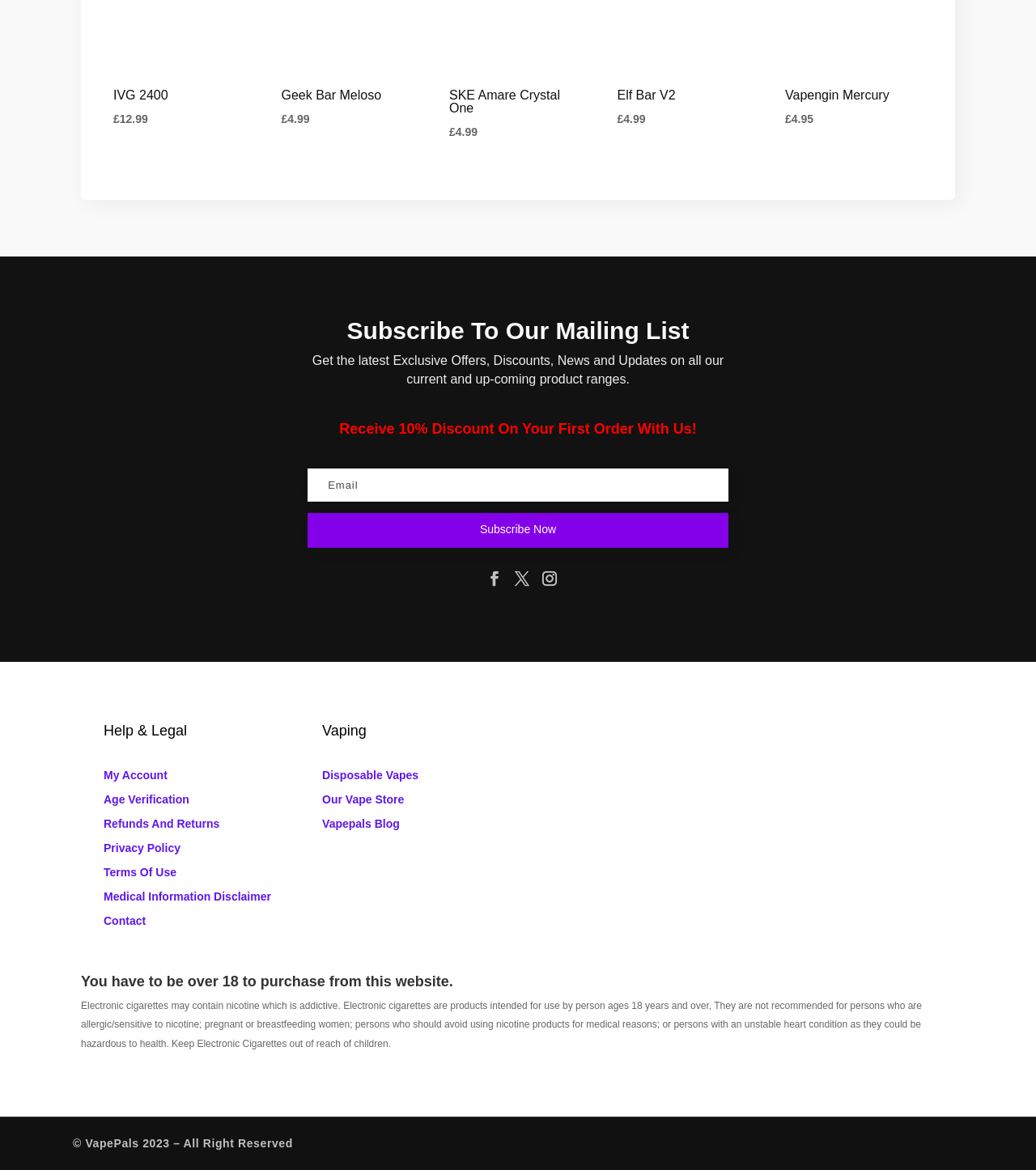Answer the following inquiry with a single word or phrase:
How many headings are on this webpage?

11